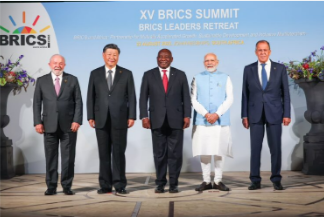What is the purpose of the summit?
Look at the image and respond with a one-word or short phrase answer.

Cooperation and dialogue